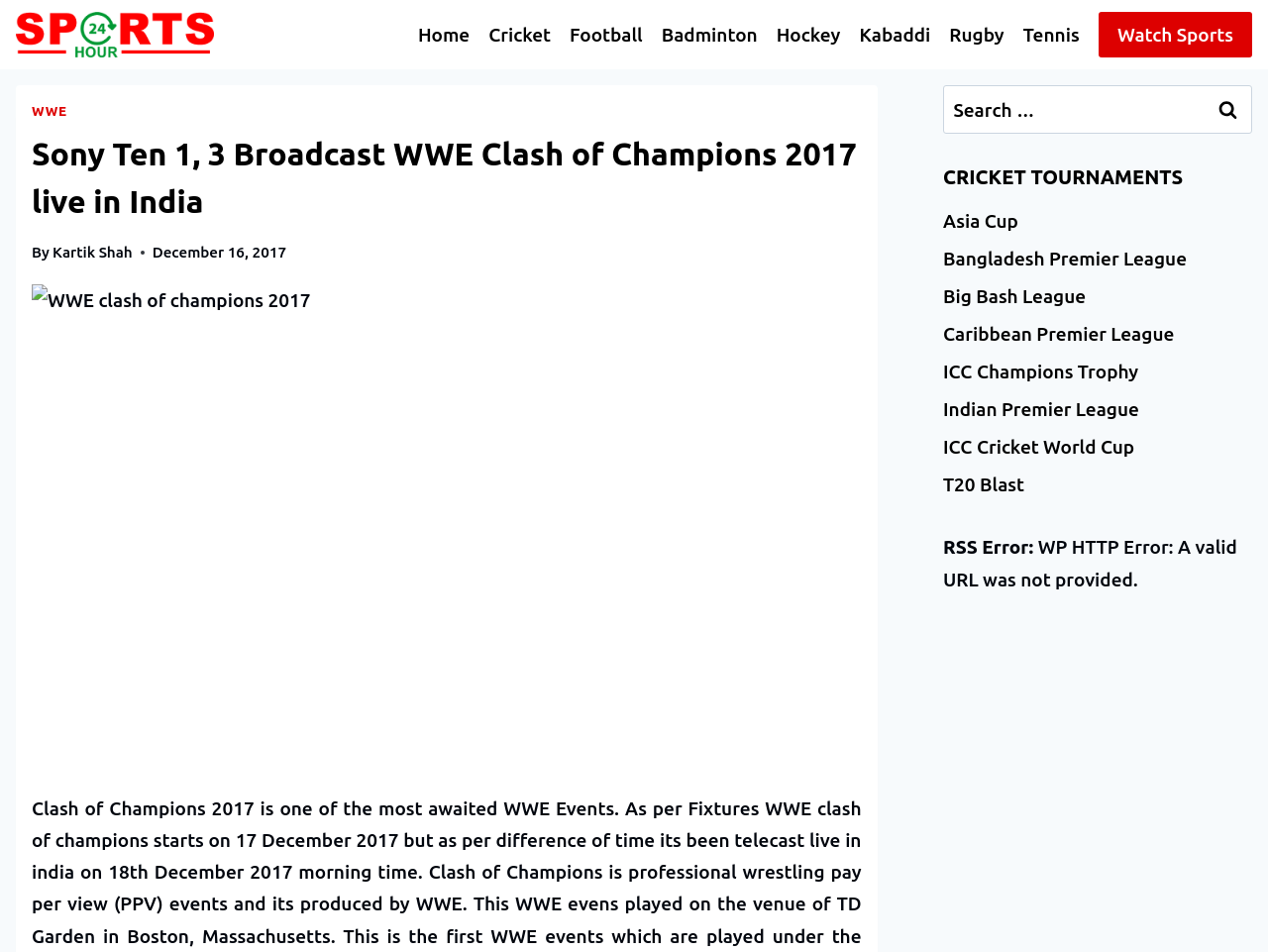What sports are listed in the primary navigation?
Using the information from the image, give a concise answer in one word or a short phrase.

Cricket, Football, Badminton, Hockey, Kabaddi, Rugby, Tennis